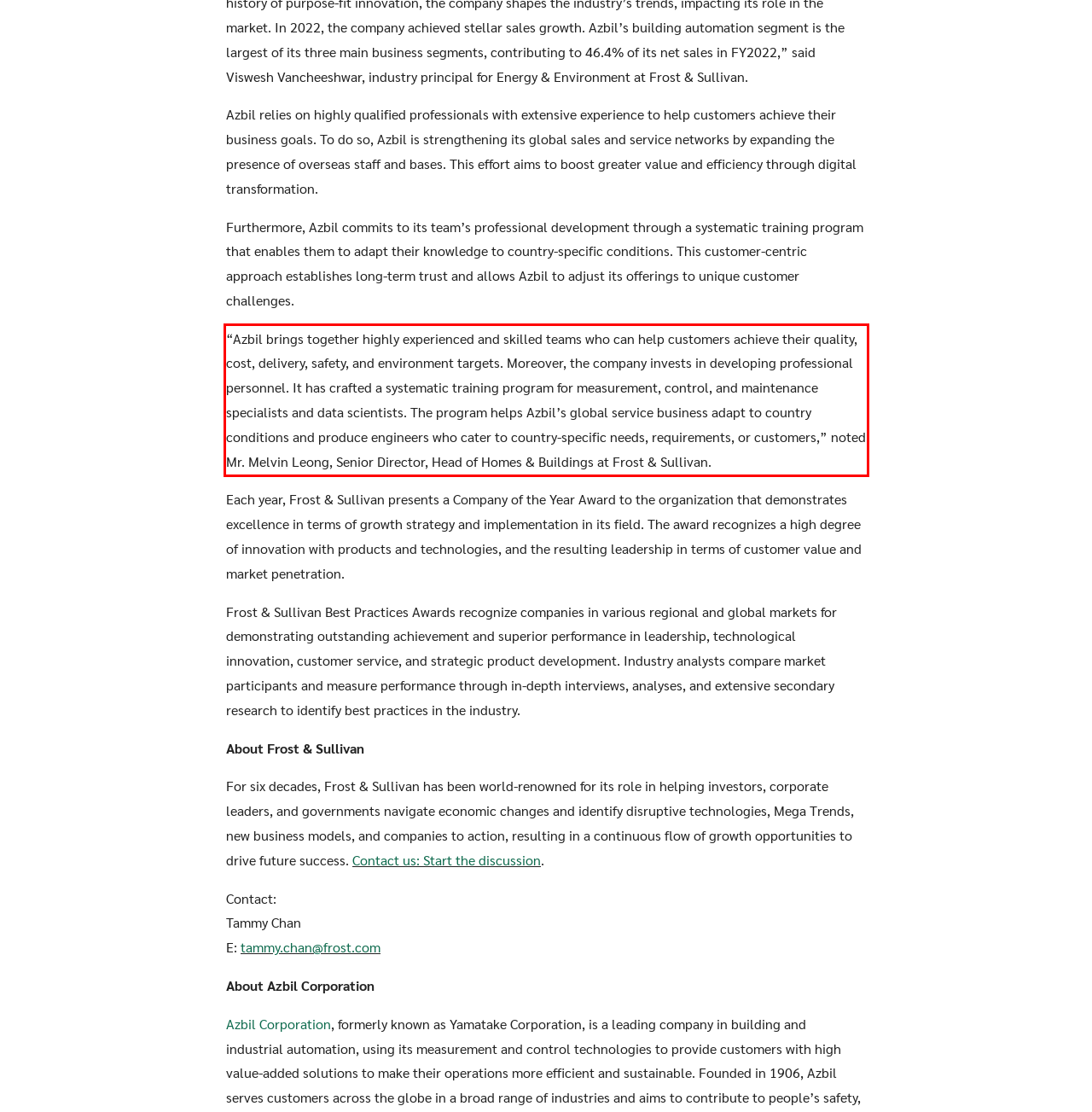Identify the text inside the red bounding box in the provided webpage screenshot and transcribe it.

“Azbil brings together highly experienced and skilled teams who can help customers achieve their quality, cost, delivery, safety, and environment targets. Moreover, the company invests in developing professional personnel. It has crafted a systematic training program for measurement, control, and maintenance specialists and data scientists. The program helps Azbil’s global service business adapt to country conditions and produce engineers who cater to country-specific needs, requirements, or customers,” noted Mr. Melvin Leong, Senior Director, Head of Homes & Buildings at Frost & Sullivan.